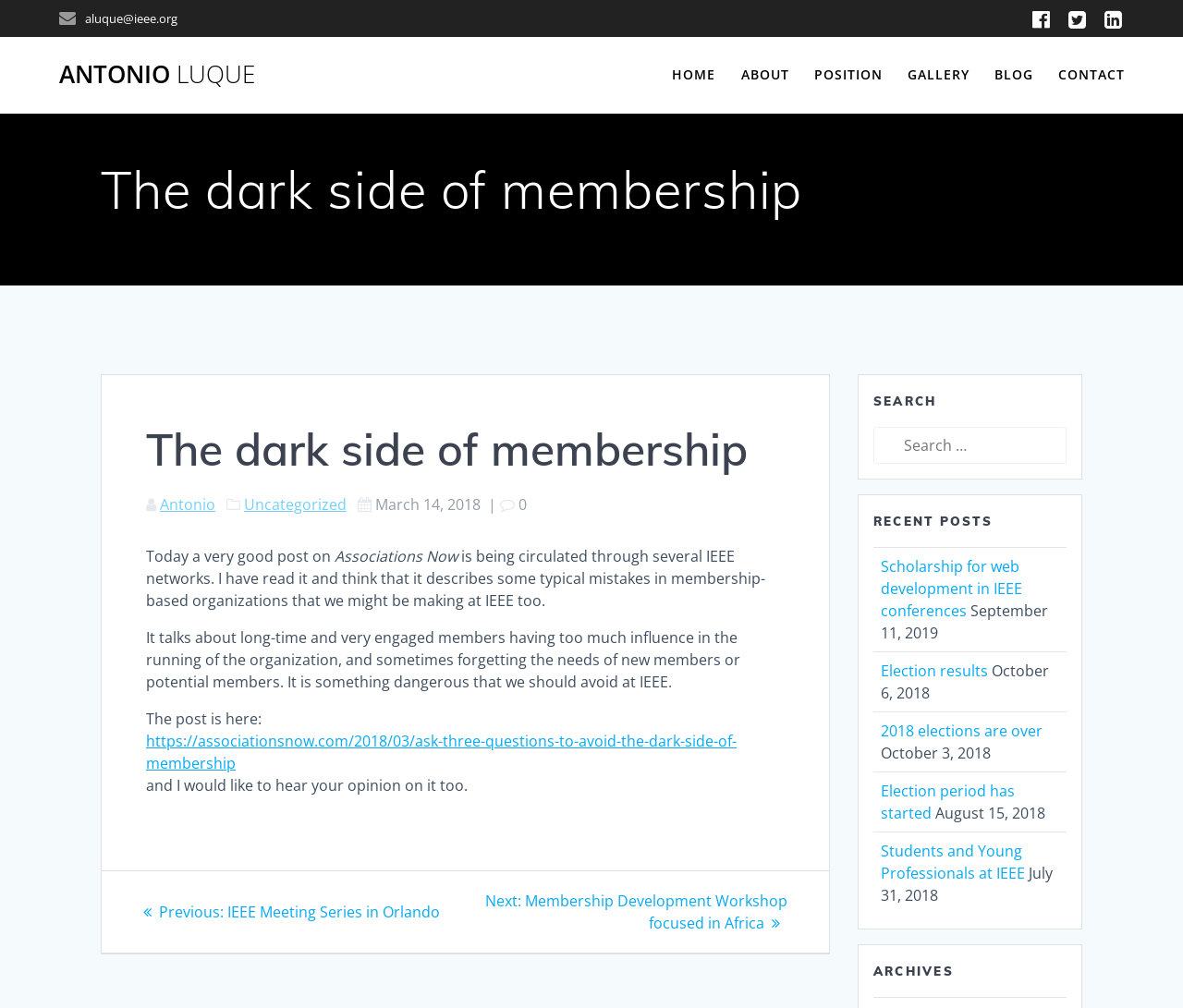How many social media links are at the top of the page?
Please respond to the question thoroughly and include all relevant details.

At the top of the webpage, there are three social media links, represented by icons with bounding box coordinates of [0.865, 0.005, 0.895, 0.031], [0.895, 0.005, 0.926, 0.031], and [0.926, 0.005, 0.956, 0.031].